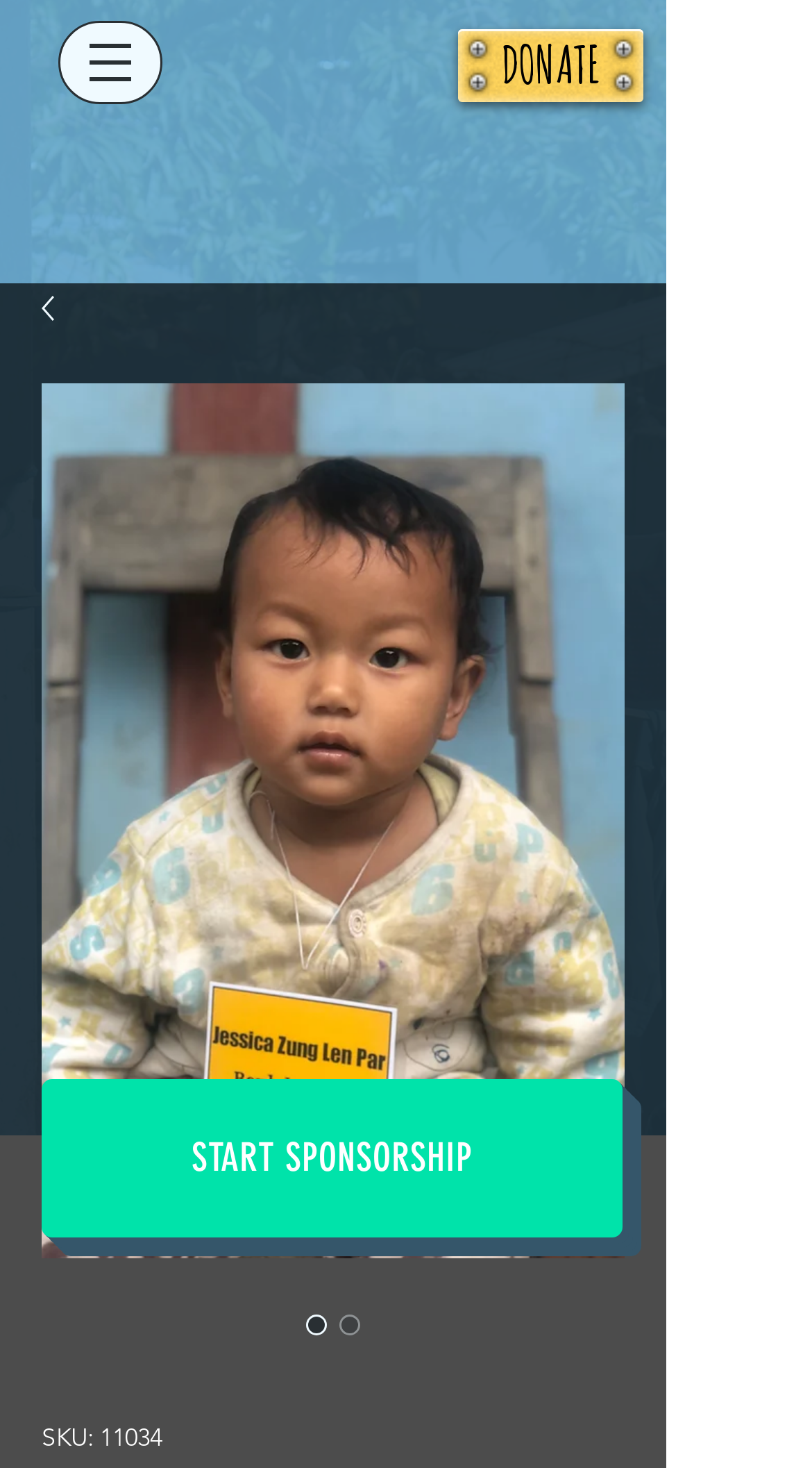Explain the webpage in detail, including its primary components.

The webpage is focused on supporting Myanmar orphan sponsorship and global missions. At the top left corner, there is a navigation menu labeled "Site" with a button that has a popup menu. Next to the button, there is a small image. 

On the right side of the top section, there is a prominent "DONATE" link. Below the "DONATE" link, there is a section with an image on the left side, and to the right of the image, there is a large image of Jessica Zung Len Par. 

Underneath the large image, there are two radio buttons, both labeled "Jessica Zung Len Par", with one of them being selected. Below the radio buttons, there is a static text "SKU: 11034" at the bottom left corner. 

Further down the page, there is a "START SPONSORSHIP" link, which is centered horizontally. The overall content of the webpage is focused on promoting sponsorship and donation for a good cause.